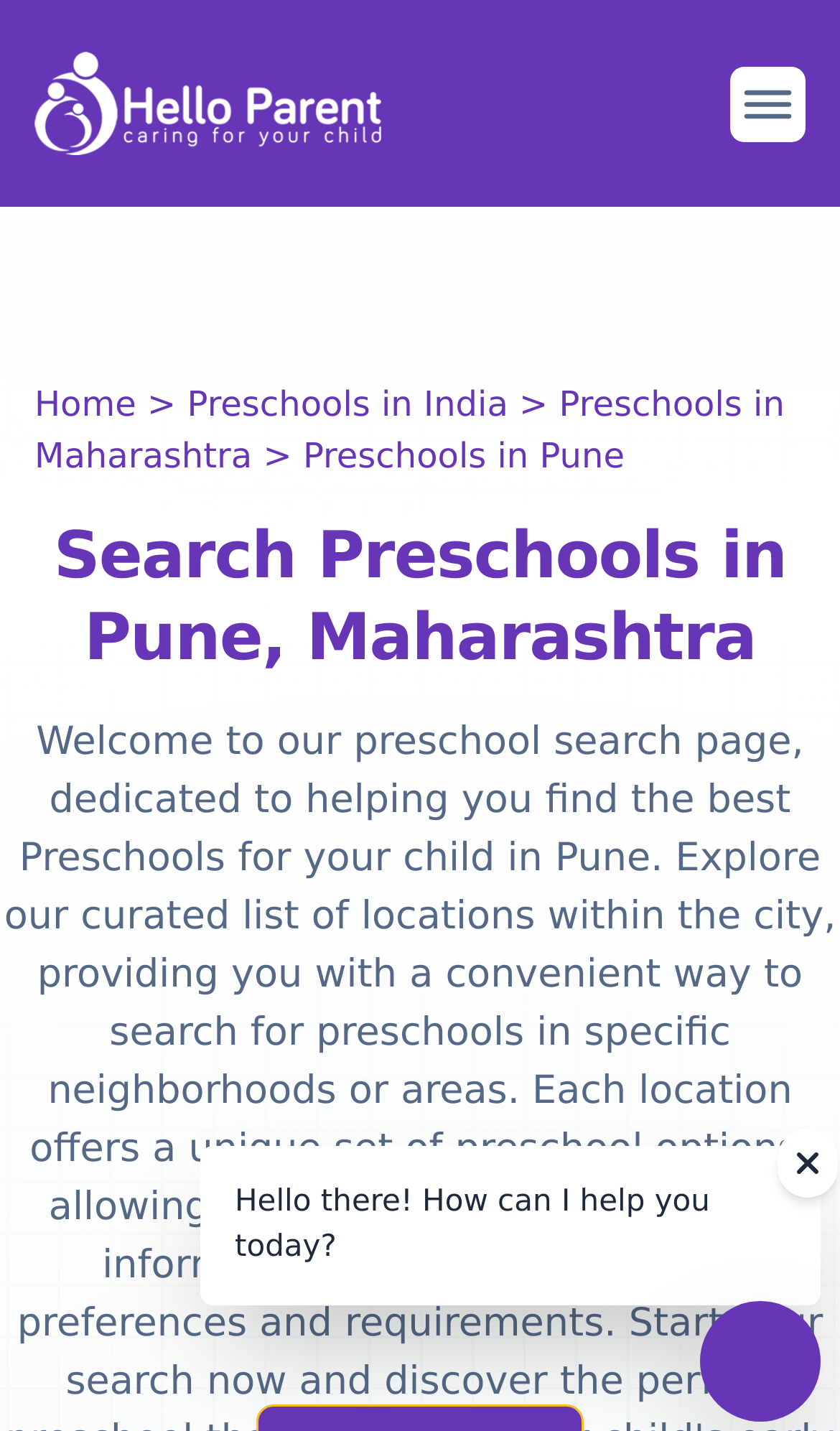Is there a logo on the webpage?
Please give a detailed answer to the question using the information shown in the image.

I found an image element with the description 'logo-hello-parent' which is likely the logo of the website. It is located at the top-left corner of the webpage.